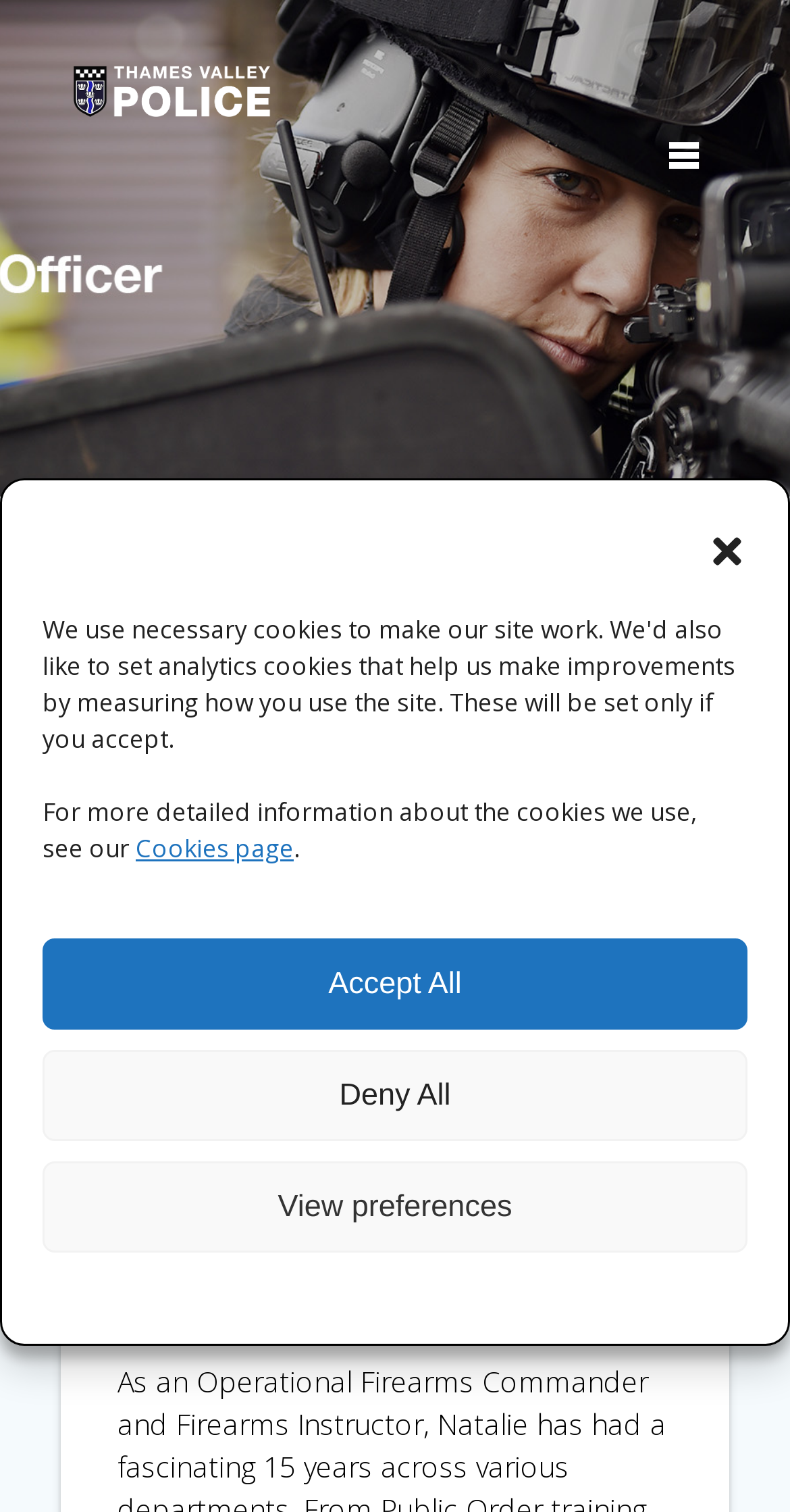Find the main header of the webpage and produce its text content.

Realising her potential – Police Constable Natalie Barette, Joint Operations Unit (JOU) Tactical Firearms Group